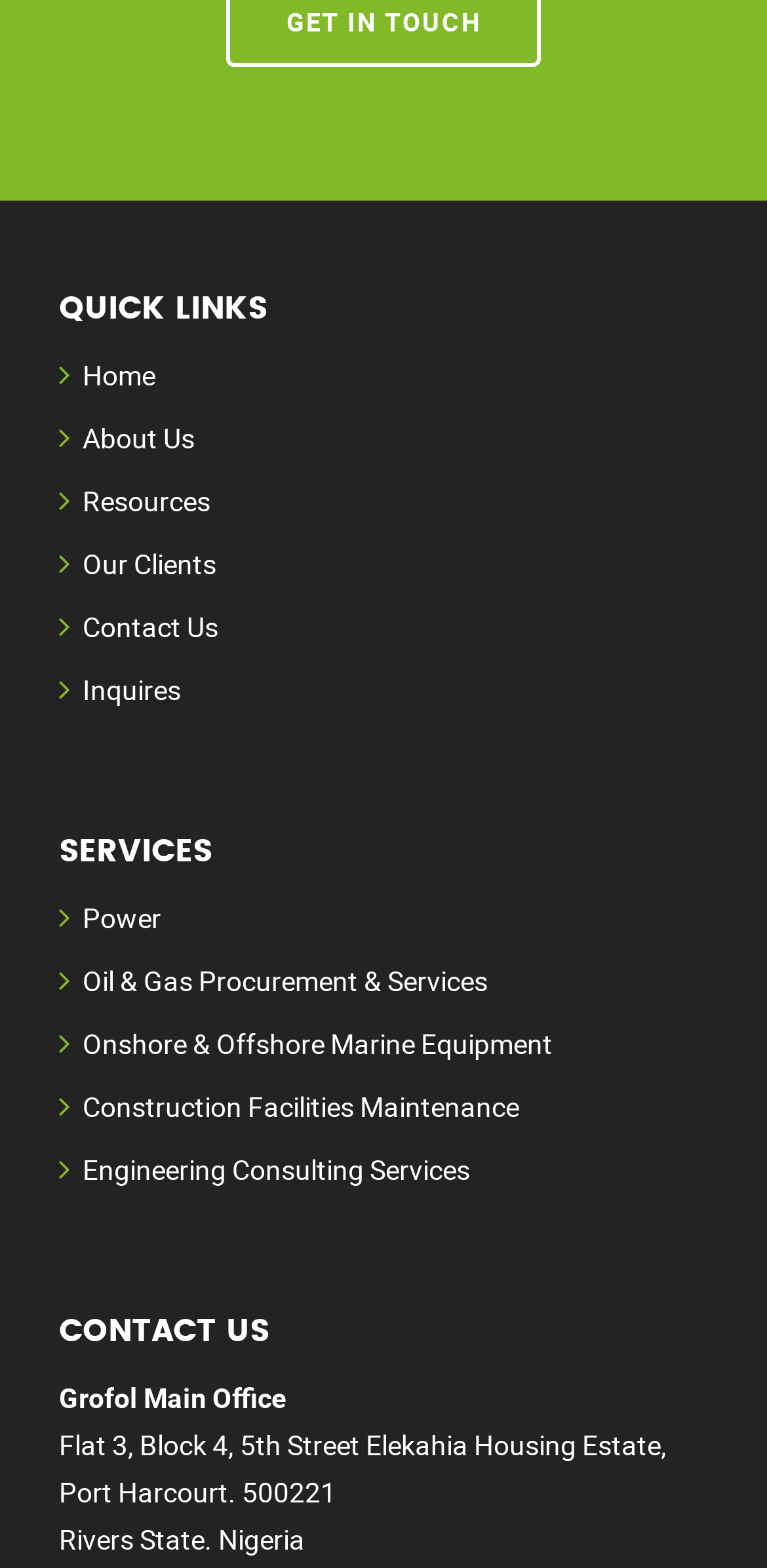How many links are under QUICK LINKS?
Please use the image to deliver a detailed and complete answer.

I counted the number of links under the 'QUICK LINKS' heading, which are 'Home', 'About Us', 'Resources', 'Our Clients', 'Contact Us', and 'Inquires'.